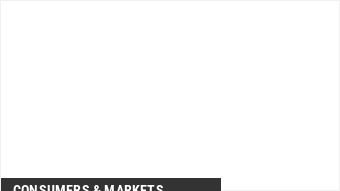Give a short answer to this question using one word or a phrase:
What is the predicted enhancement by 2028?

Notable